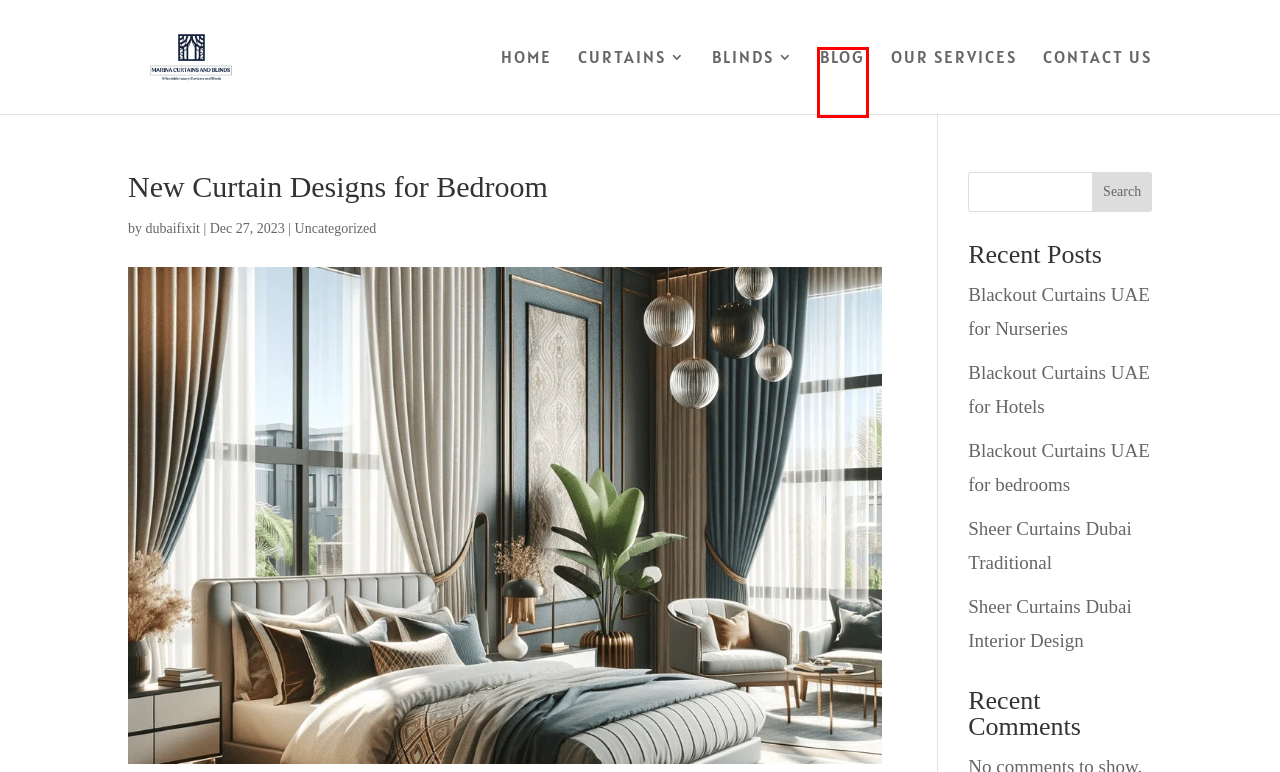You are presented with a screenshot of a webpage that includes a red bounding box around an element. Determine which webpage description best matches the page that results from clicking the element within the red bounding box. Here are the candidates:
A. Blackout Curtains UAE for Nurseries Get 10% Off
B. Blackout Curtains UAE for bedrooms in 2024
C. Blackout Curtains UAE for Hotels Get 15% off now
D. Uncategorized - Marina Curtains and Blinds
E. Sheer Curtains Dubai Interior Design Get 15% off
F. dubaifixit - Marina Curtains and Blinds
G. Blog - Marina Curtains and Blinds
H. Contact Us - Marina Curtains and Blinds

G